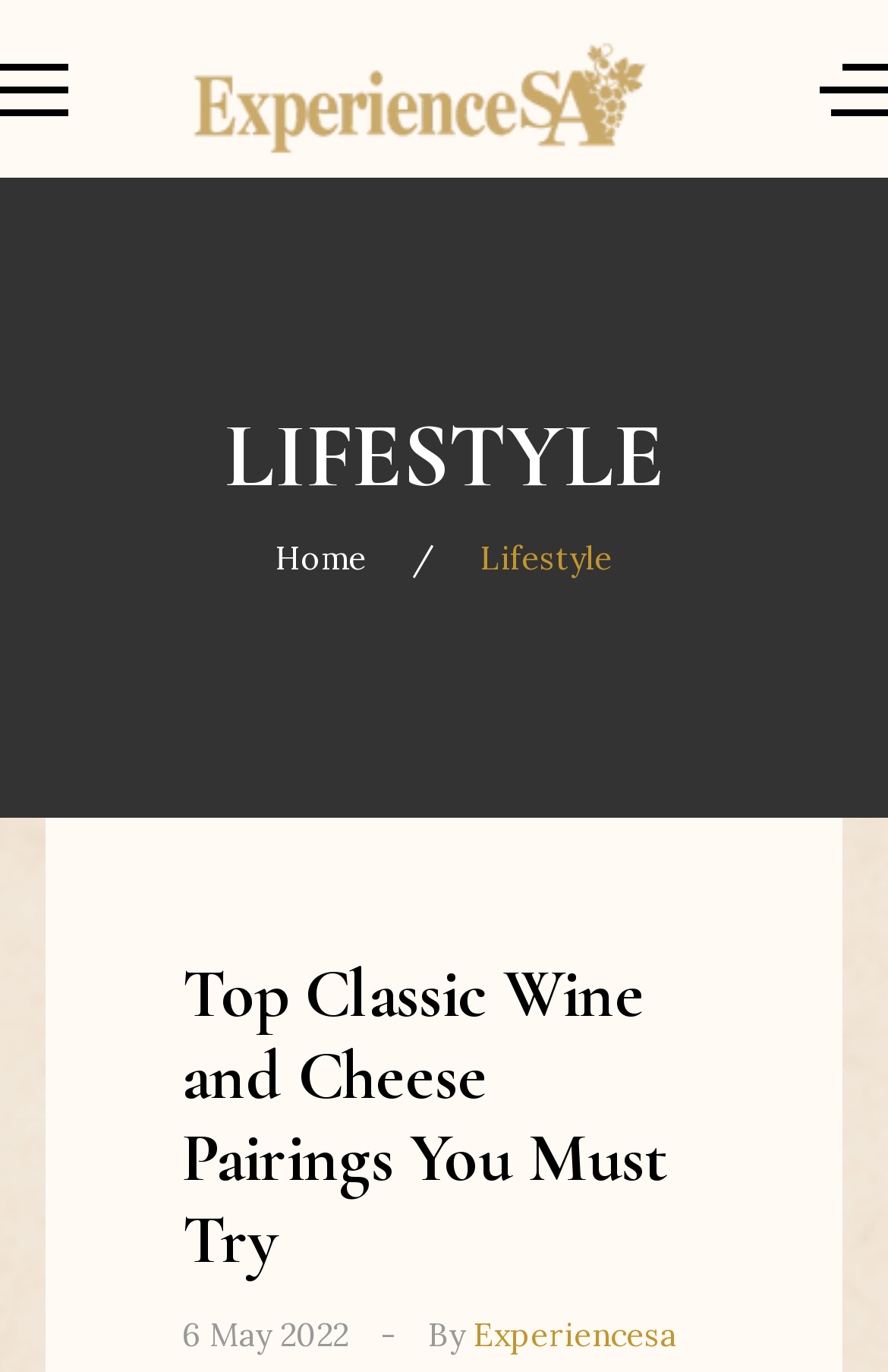Answer the question briefly using a single word or phrase: 
What is the purpose of the button at the top left corner?

Unknown